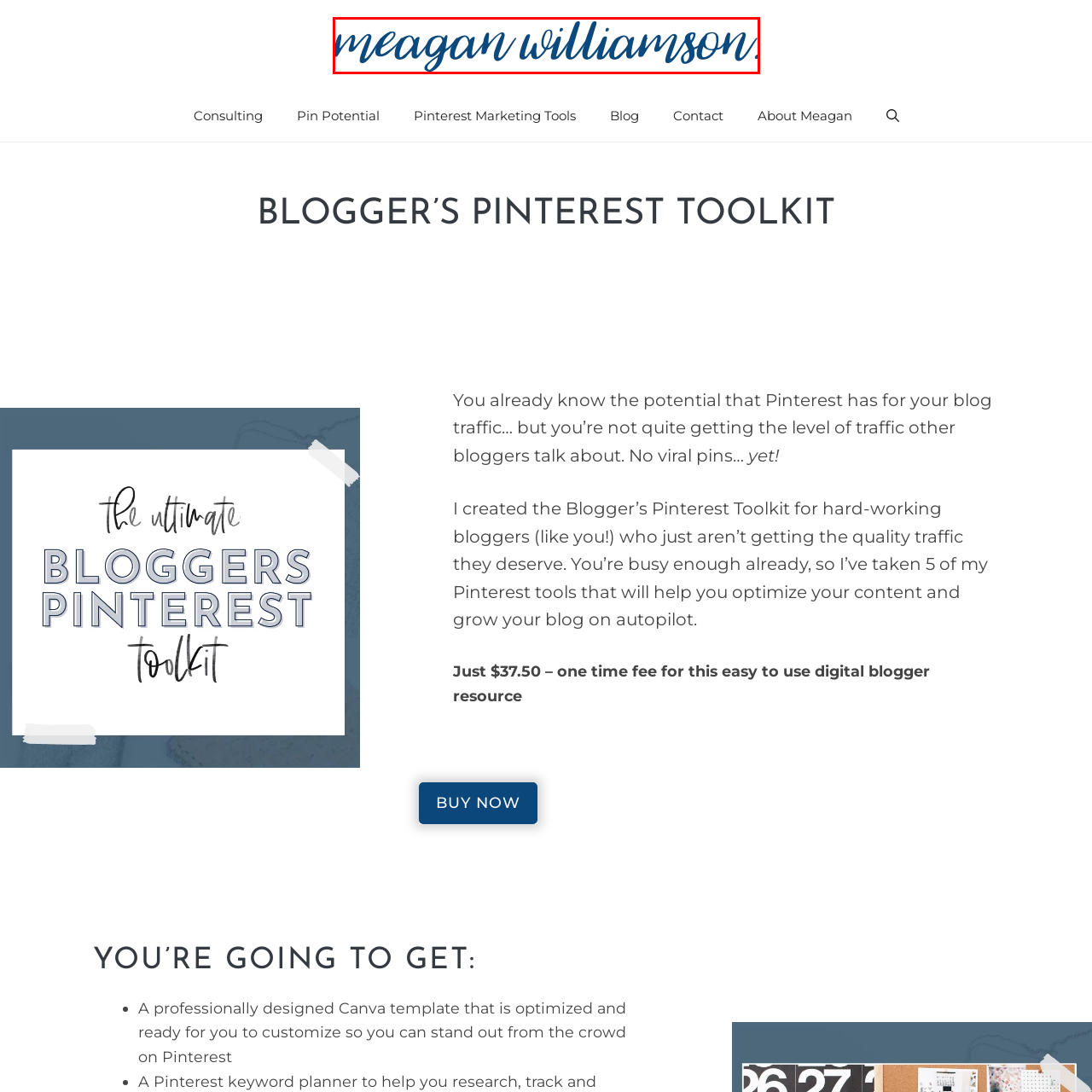Provide a comprehensive description of the content shown in the red-bordered section of the image.

The image features the scripted name "Meagan Williamson," elegantly styled in a flowing cursive font. The deep blue color of the text adds an air of sophistication and professionalism, reflective of a creative and engaging persona. This name likely represents the creator behind the "Blogger's Pinterest Toolkit," a resource designed for bloggers seeking to enhance their traffic and improve their content optimization strategies on Pinterest. The overall aesthetic of the image complements the toolkit's branding, creating a visual connection to the themes of creativity and effective marketing in the blogging community.